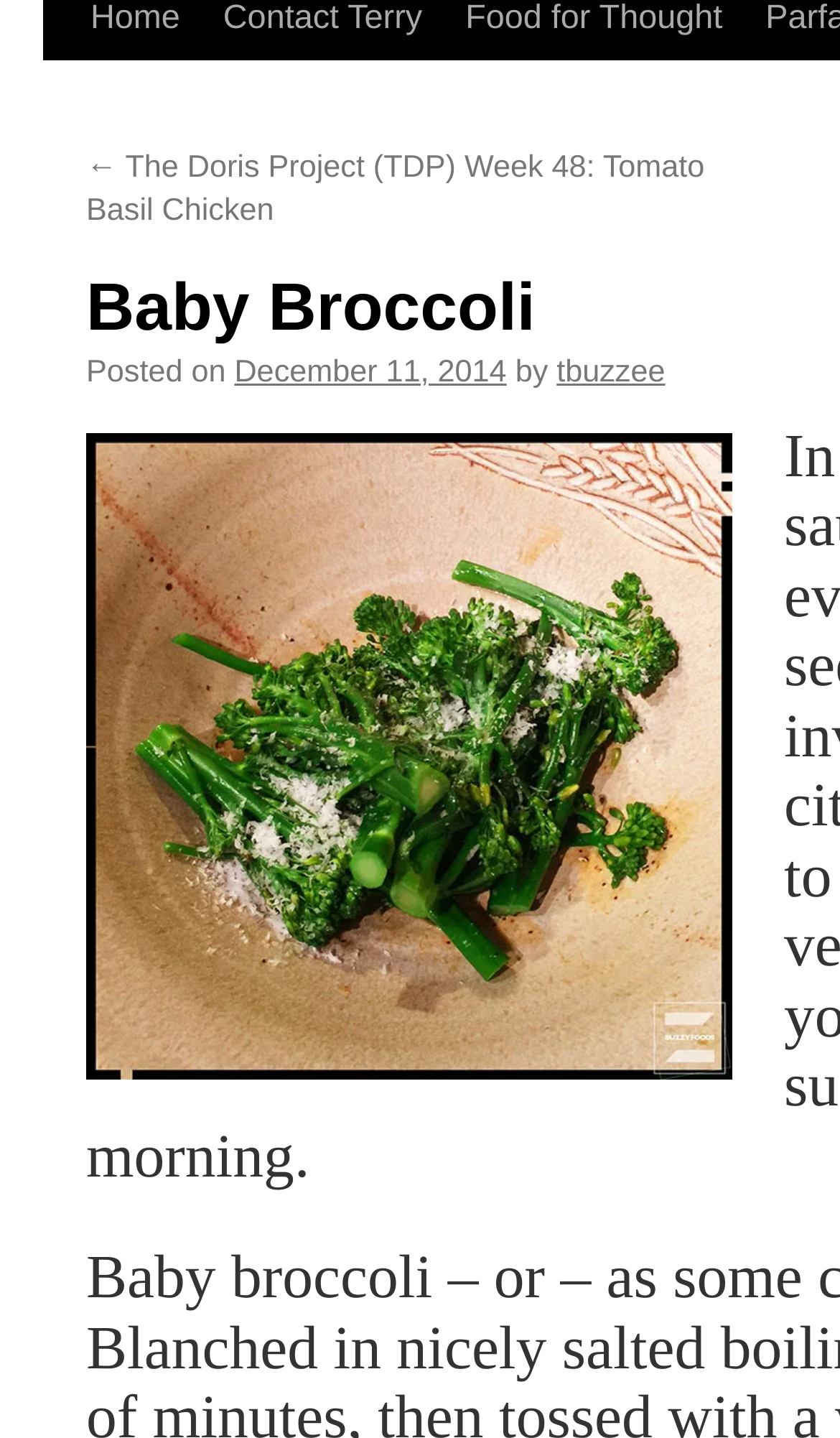Provide the bounding box coordinates of the UI element this sentence describes: "December 11, 2014".

[0.279, 0.304, 0.603, 0.327]